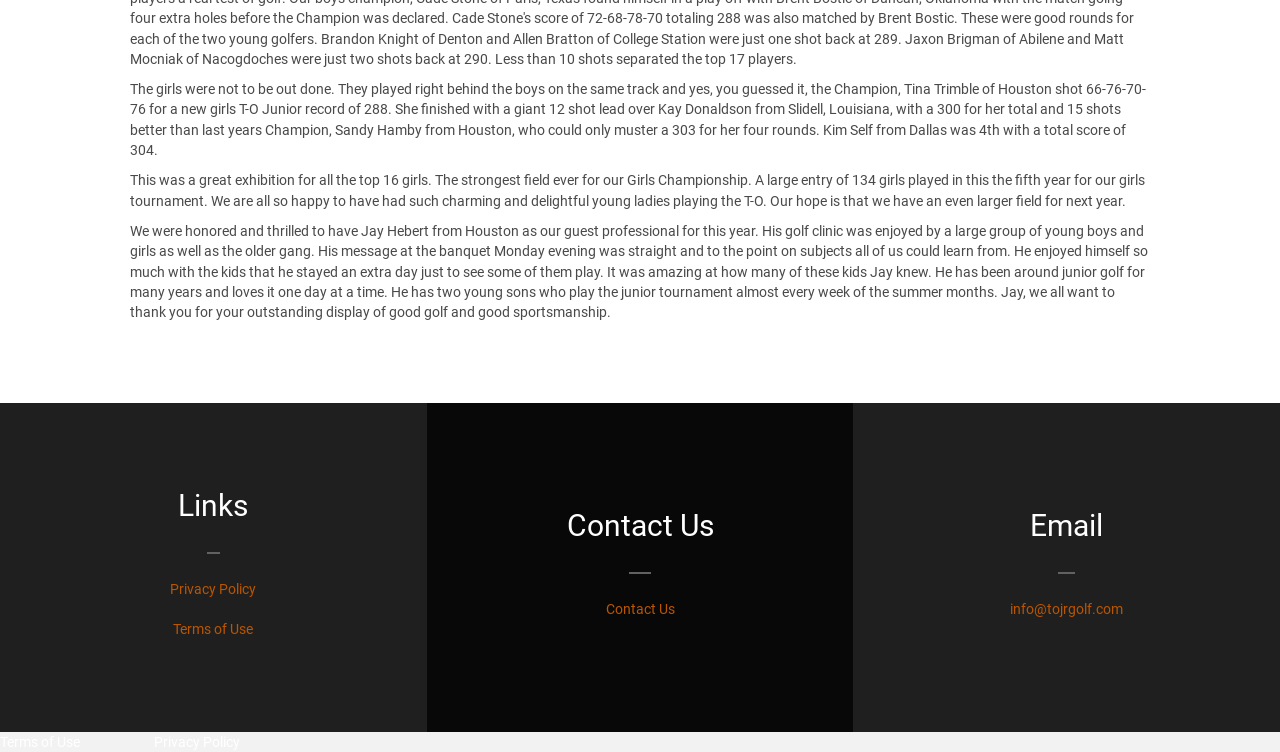Provide the bounding box coordinates of the HTML element this sentence describes: "Terms of Use". The bounding box coordinates consist of four float numbers between 0 and 1, i.e., [left, top, right, bottom].

[0.135, 0.826, 0.198, 0.847]